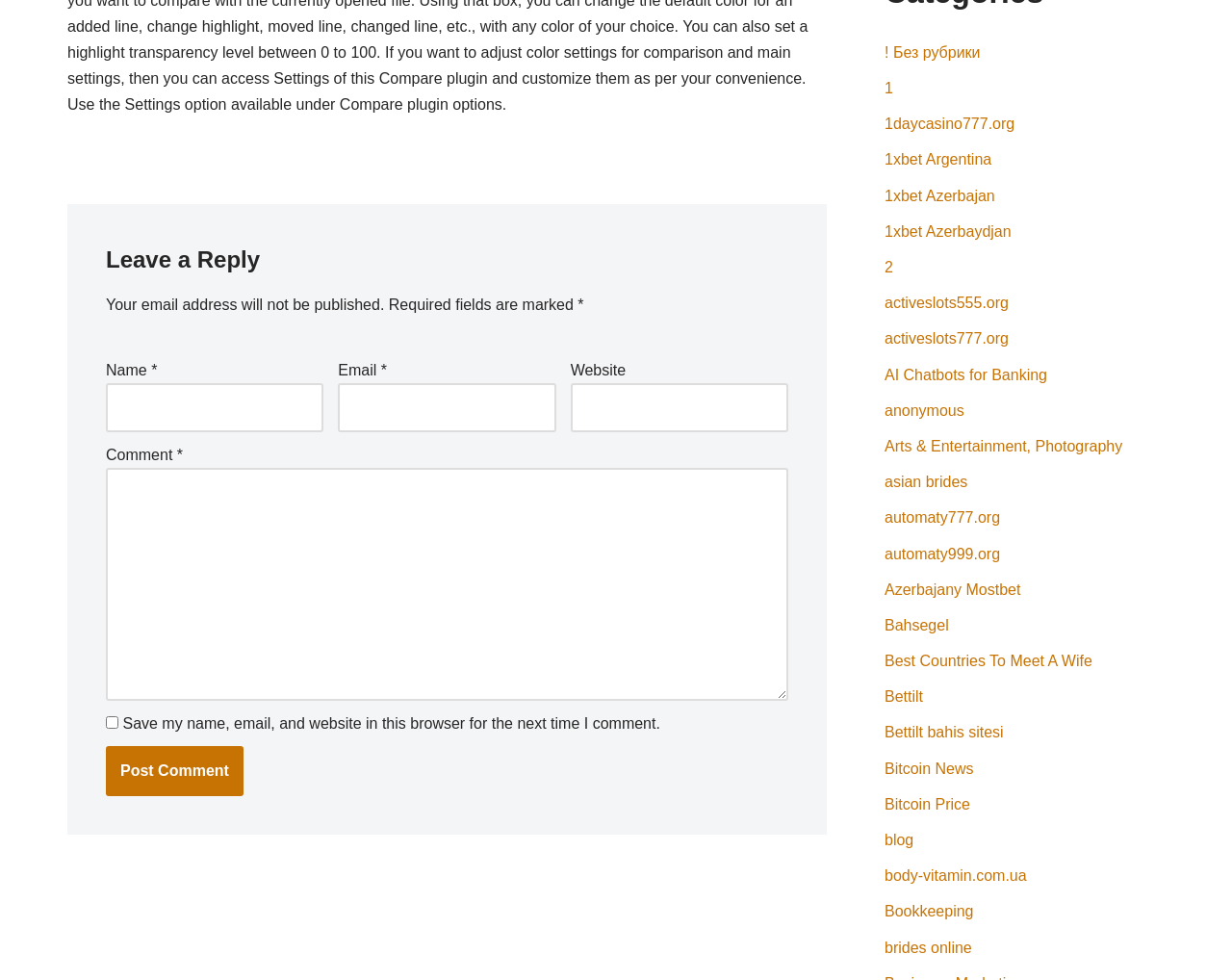Identify the bounding box for the described UI element. Provide the coordinates in (top-left x, top-left y, bottom-right x, bottom-right y) format with values ranging from 0 to 1: ! Без рубрики

[0.718, 0.045, 0.796, 0.062]